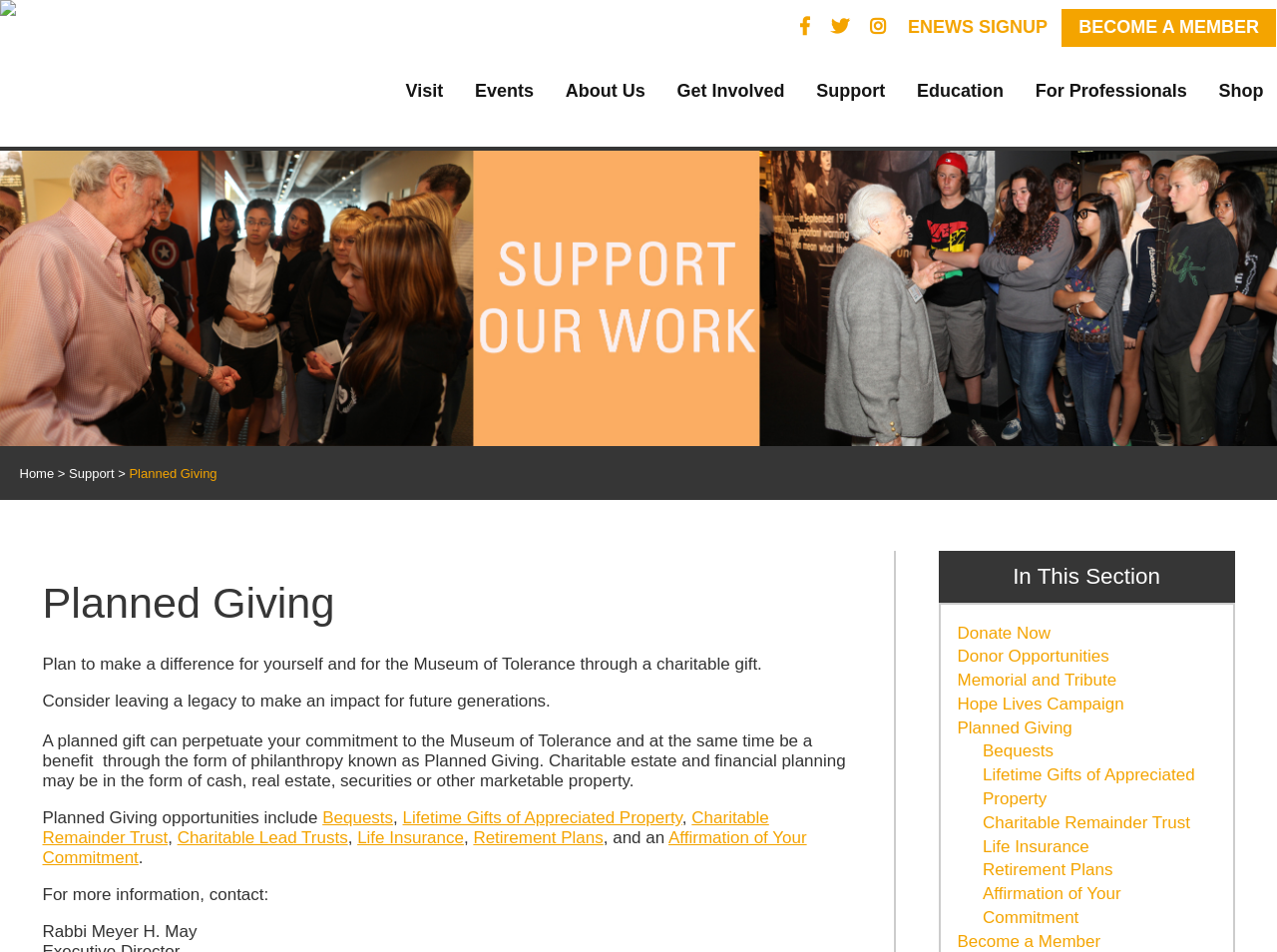What is the section below the main content about?
Answer the question with as much detail as possible.

The section below the main content is titled 'In This Section' and contains links to related pages, including Donate Now, Donor Opportunities, Memorial and Tribute, Hope Lives Campaign, and Planned Giving.